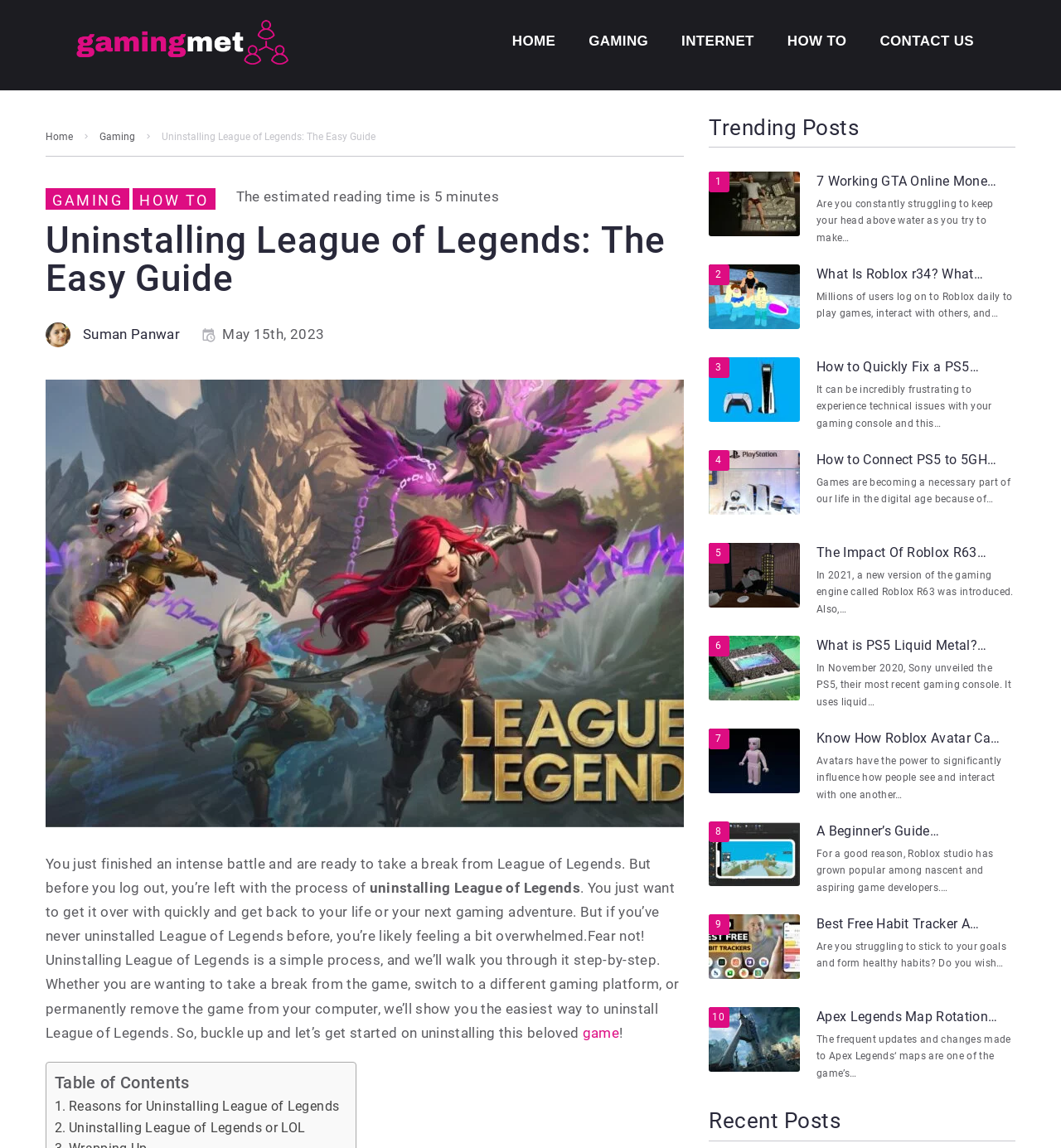Please identify the bounding box coordinates of the area that needs to be clicked to fulfill the following instruction: "Click on the 'HOME' link."

[0.467, 0.018, 0.539, 0.053]